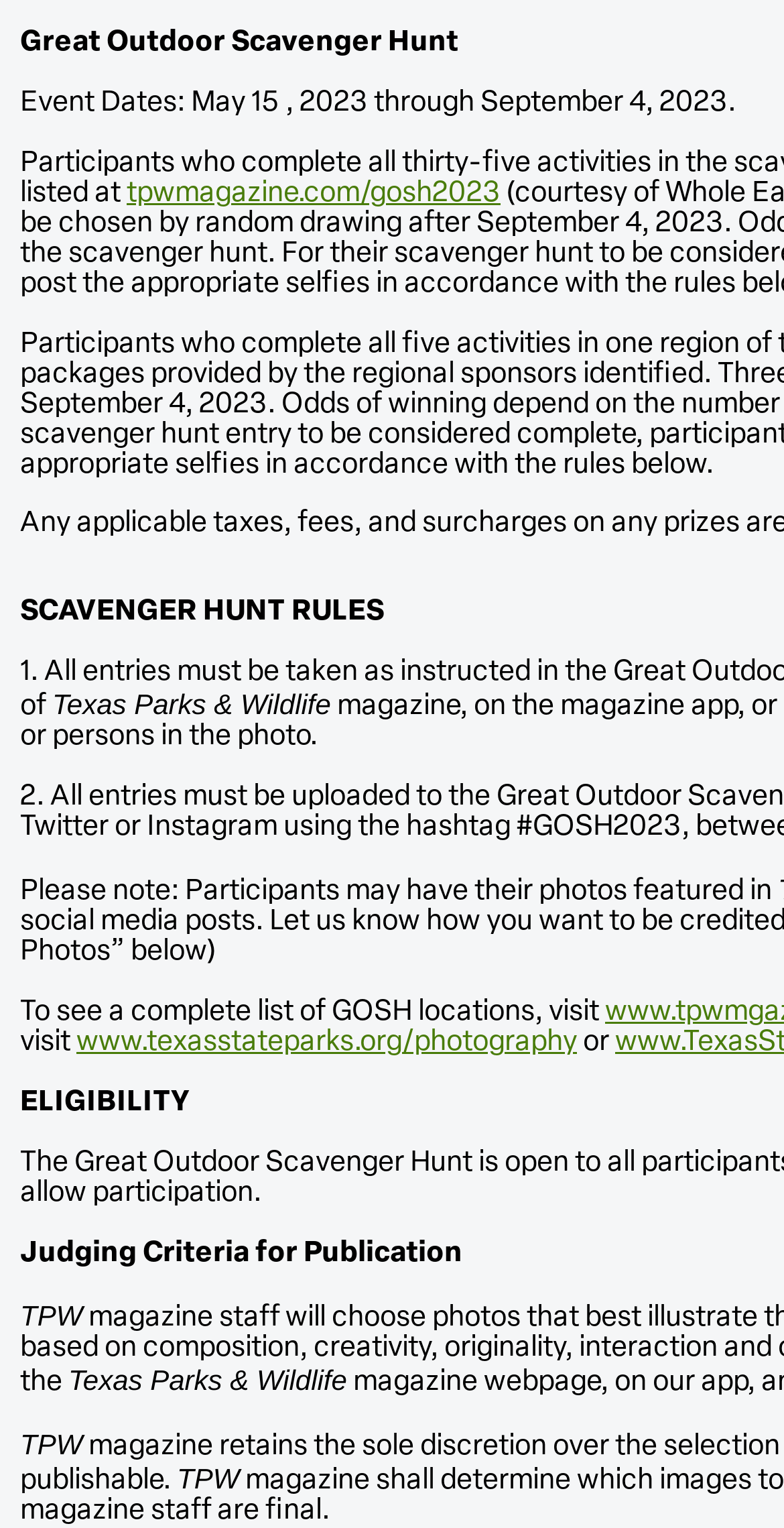Give a one-word or phrase response to the following question: What is the organization hosting the event?

Texas Parks & Wildlife